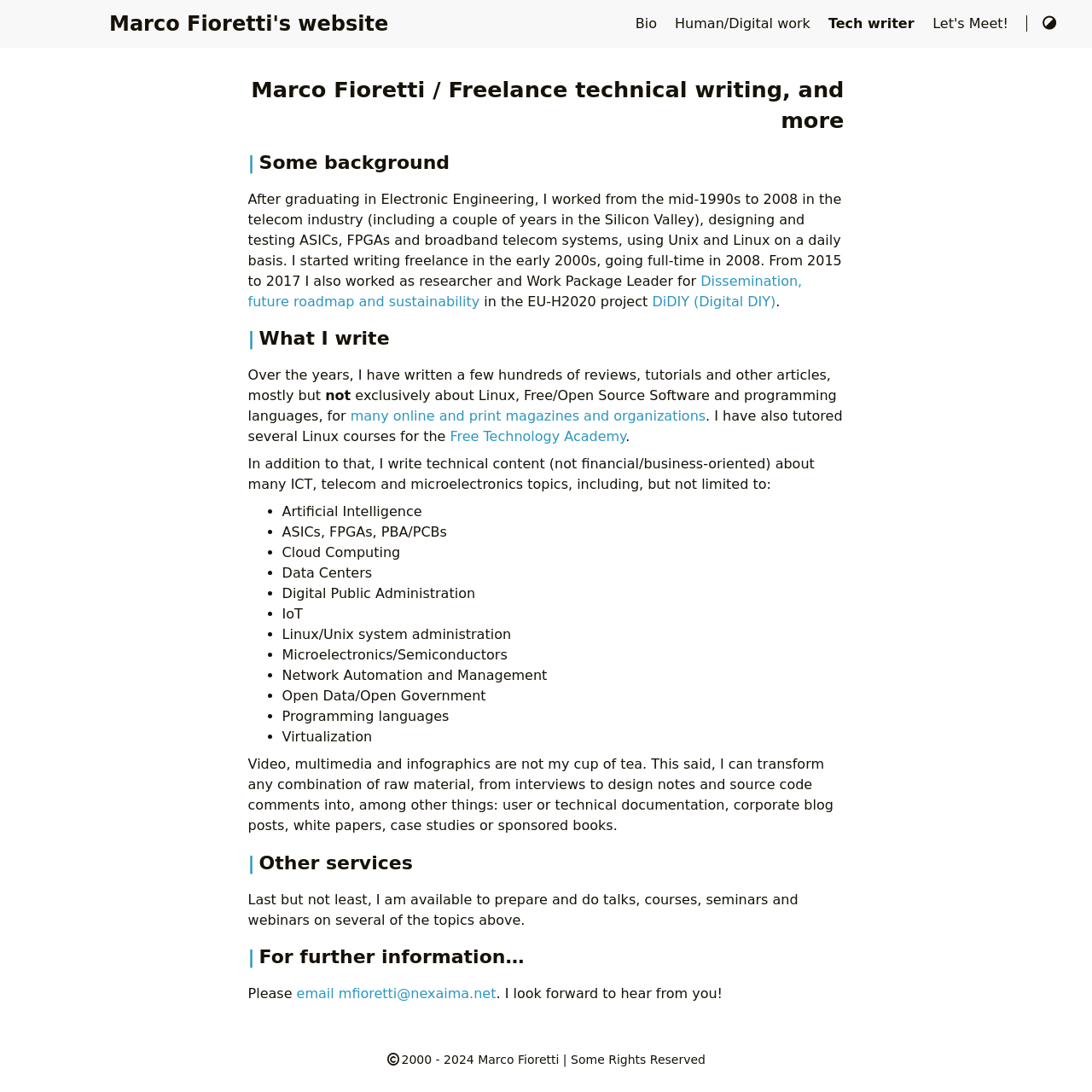Provide the bounding box coordinates for the UI element described in this sentence: "Dissemination, future roadmap and sustainability". The coordinates should be four float values between 0 and 1, i.e., [left, top, right, bottom].

[0.227, 0.25, 0.735, 0.284]